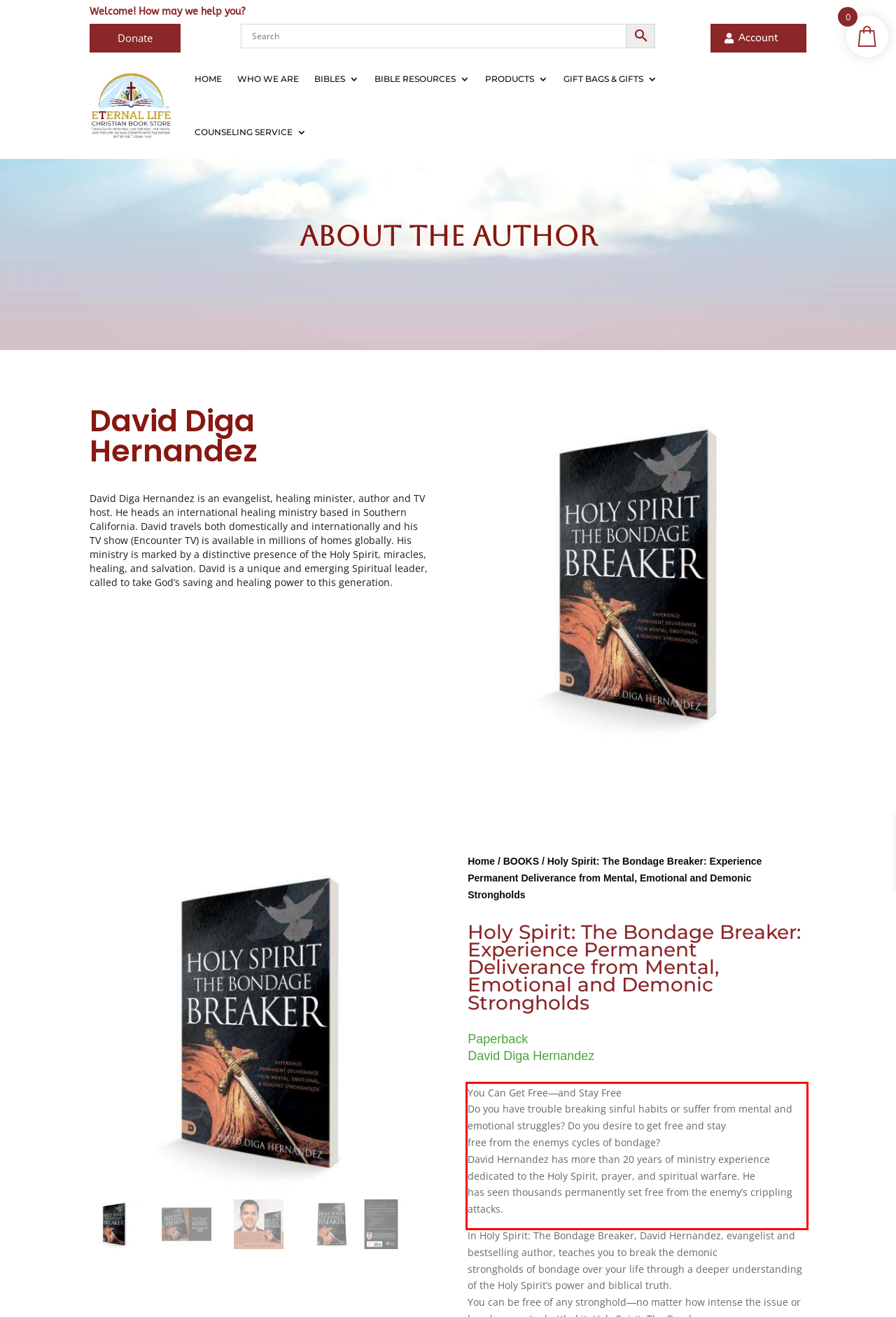Please perform OCR on the text within the red rectangle in the webpage screenshot and return the text content.

You Can Get Free―and Stay Free Do you have trouble breaking sinful habits or suffer from mental and emotional struggles? Do you desire to get free and stay free from the enemys cycles of bondage? David Hernandez has more than 20 years of ministry experience dedicated to the Holy Spirit, prayer, and spiritual warfare. He has seen thousands permanently set free from the enemy’s crippling attacks.